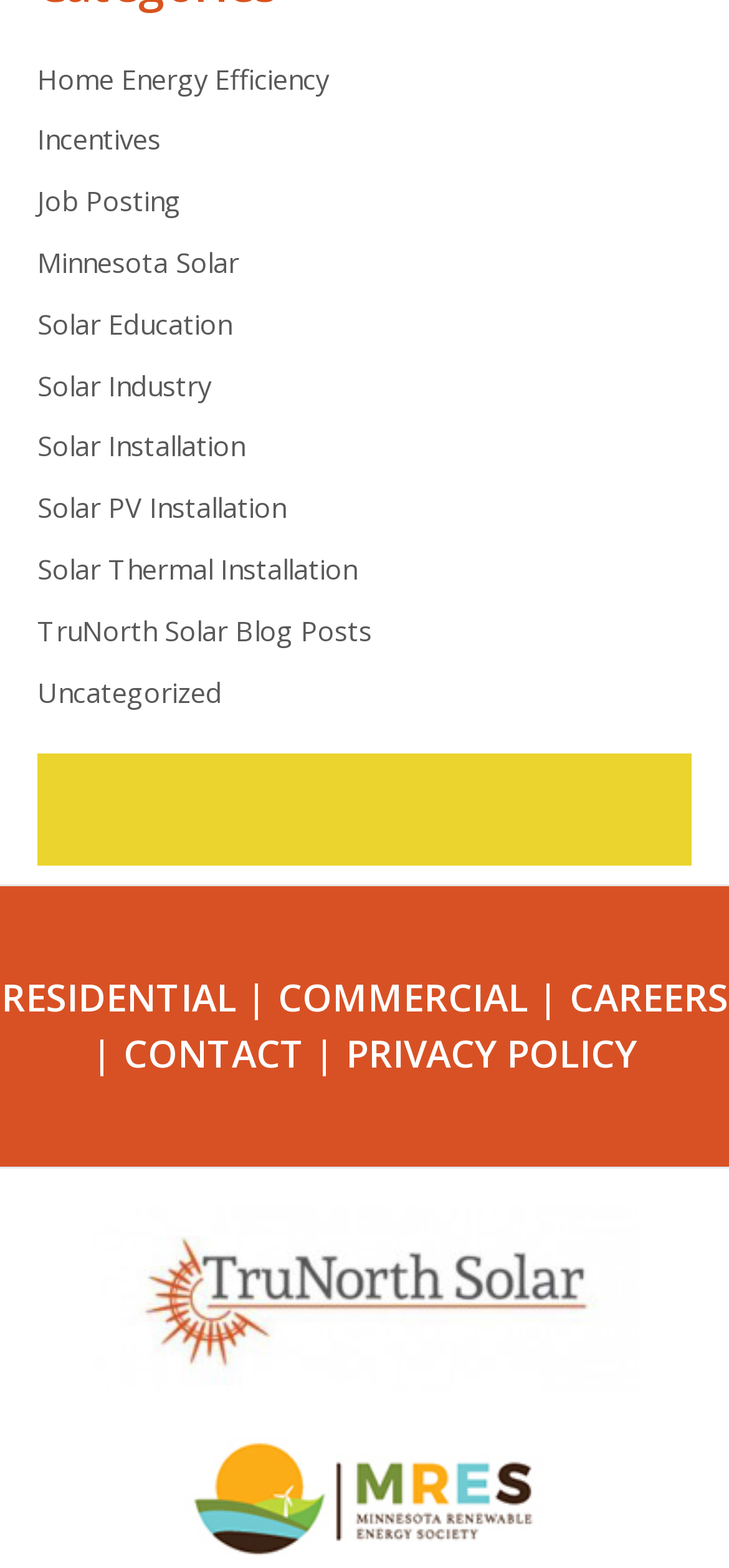How many links are in the footer? Look at the image and give a one-word or short phrase answer.

5